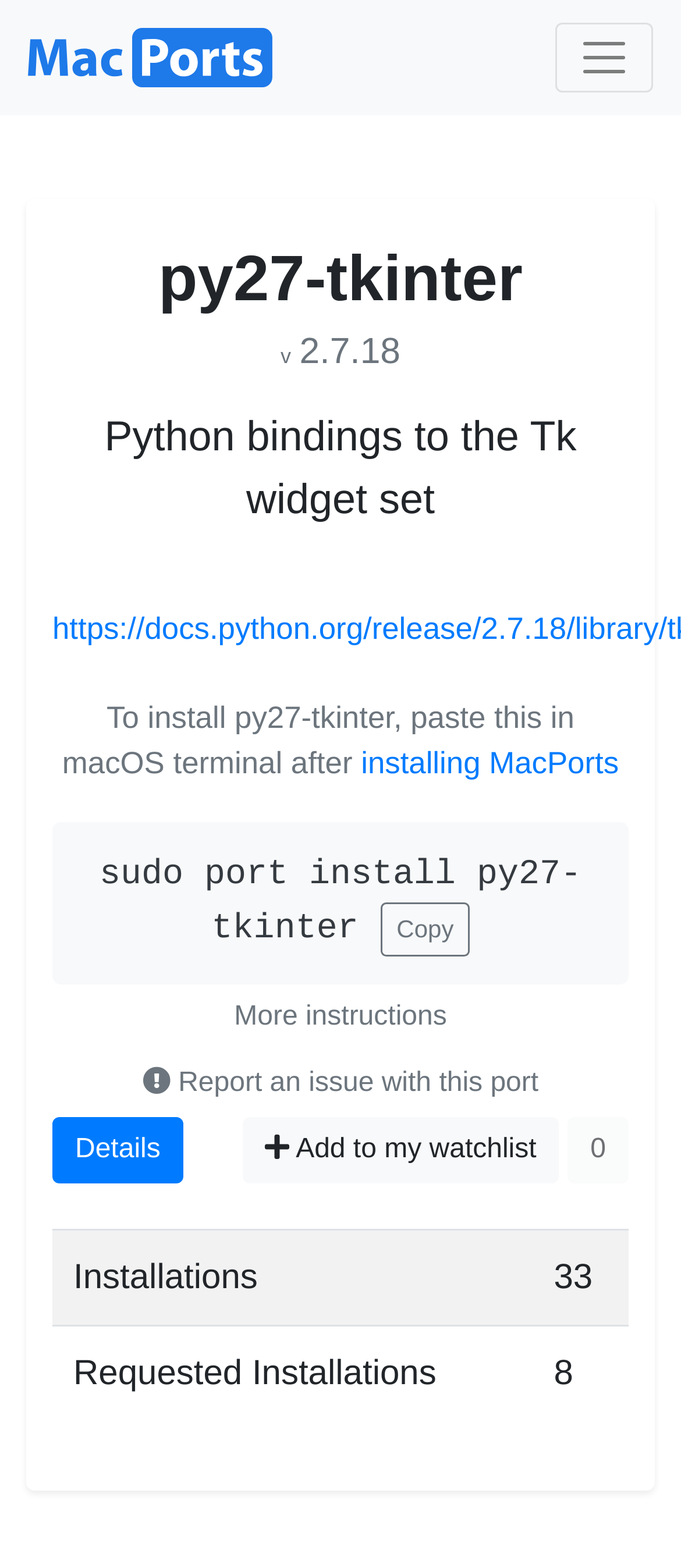Analyze the image and answer the question with as much detail as possible: 
How many installations are there?

I found the number '33' in the gridcell element located at [0.782, 0.784, 0.923, 0.846] which is in the table. This gridcell is in the row with the header 'Installations'.